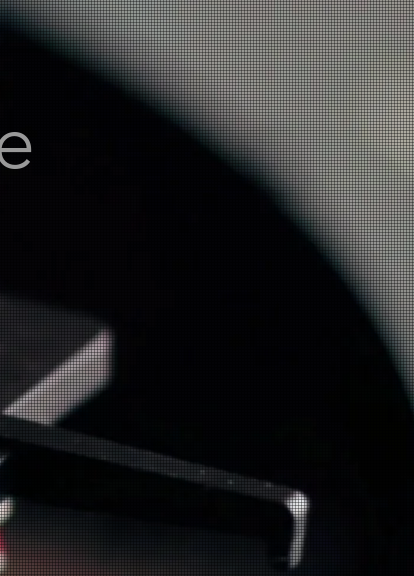What atmosphere does the use of light and shadow emphasize?
Look at the image and provide a detailed response to the question.

The caption states that the use of light and shadow emphasizes the welcoming and warm atmosphere characteristic of the Eclectic Colonial style. This suggests that the way light and shadow are used in the image creates a sense of coziness and hospitality.